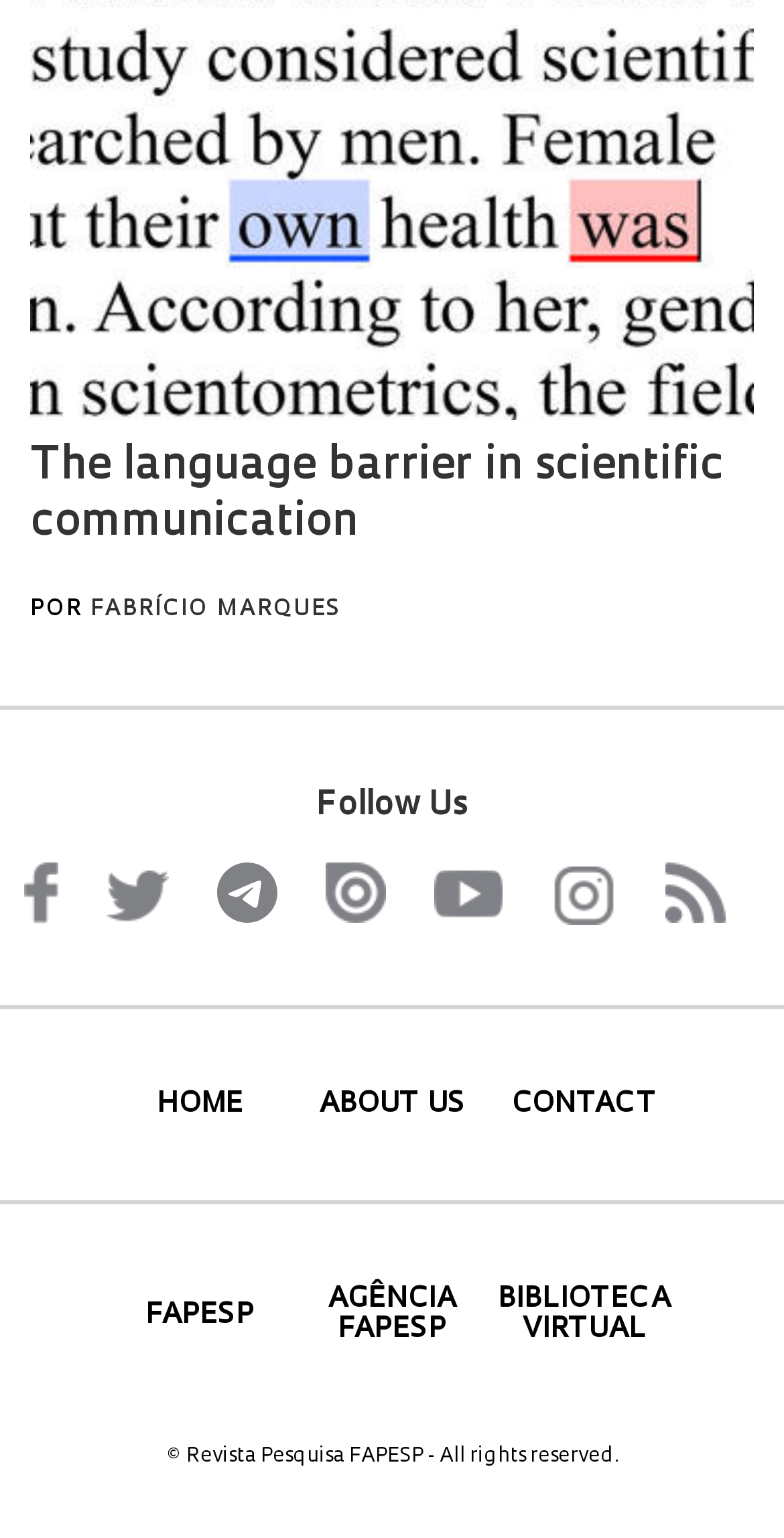Specify the bounding box coordinates for the region that must be clicked to perform the given instruction: "View FREQUENTLY ASKED QUESTIONS".

None